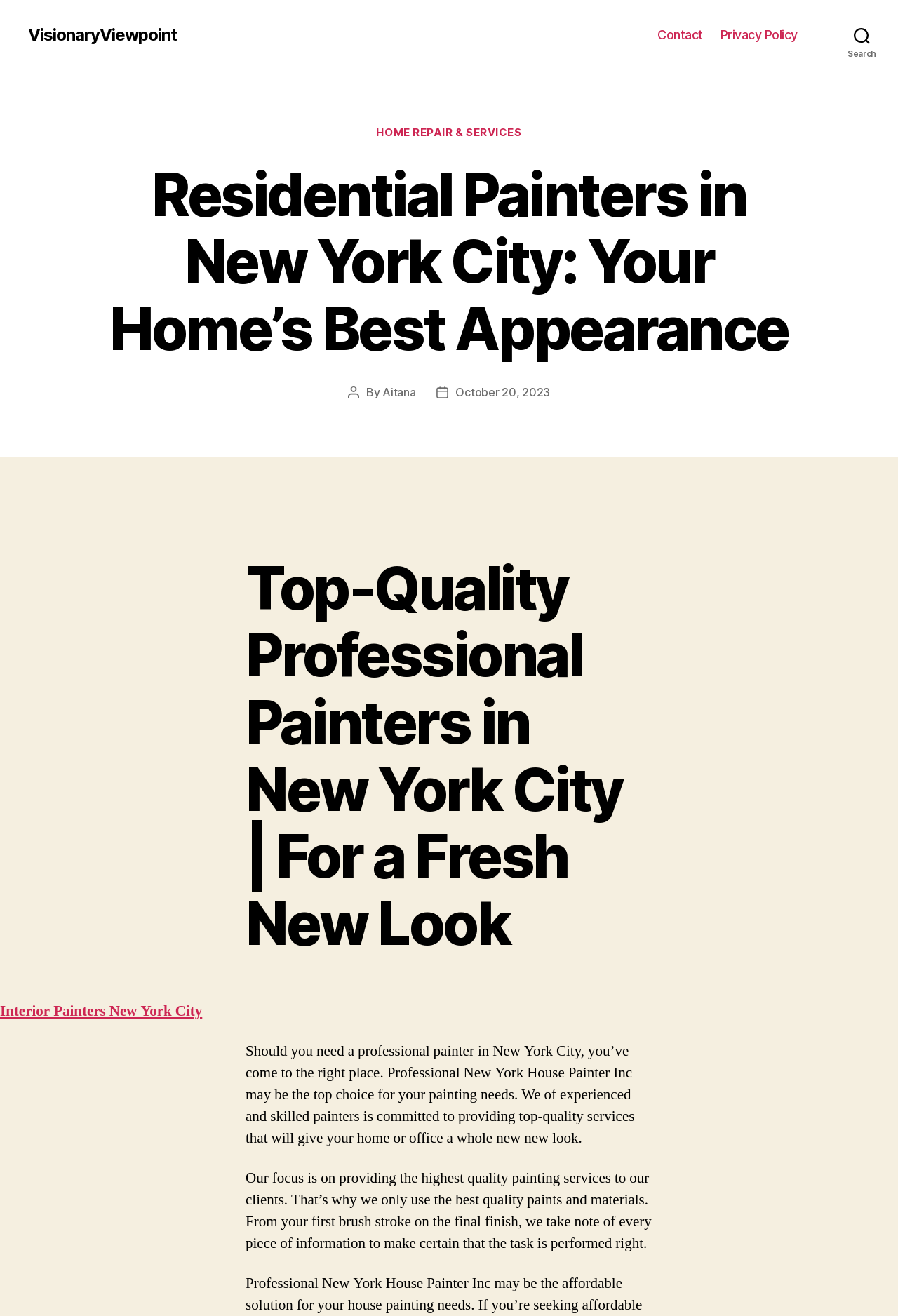Please identify the bounding box coordinates of the area that needs to be clicked to fulfill the following instruction: "Read more about HOME REPAIR & SERVICES."

[0.419, 0.096, 0.581, 0.106]